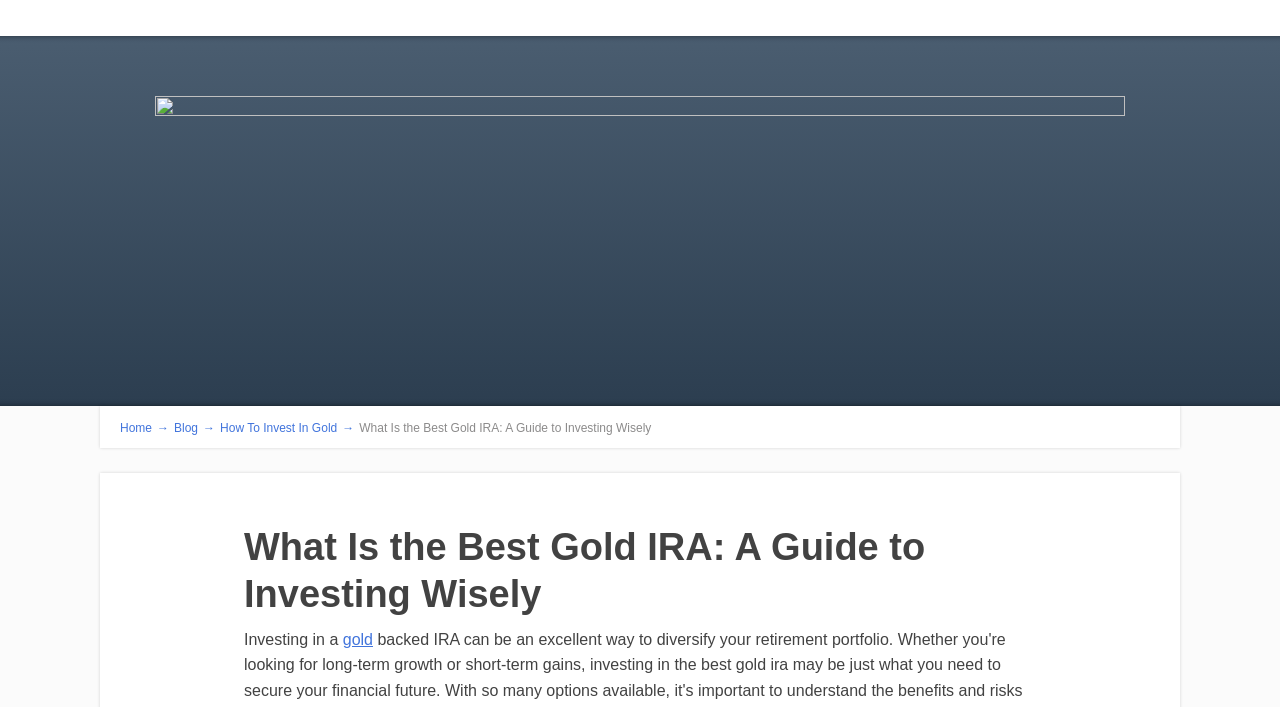Determine the bounding box coordinates in the format (top-left x, top-left y, bottom-right x, bottom-right y). Ensure all values are floating point numbers between 0 and 1. Identify the bounding box of the UI element described by: gold

[0.268, 0.892, 0.291, 0.916]